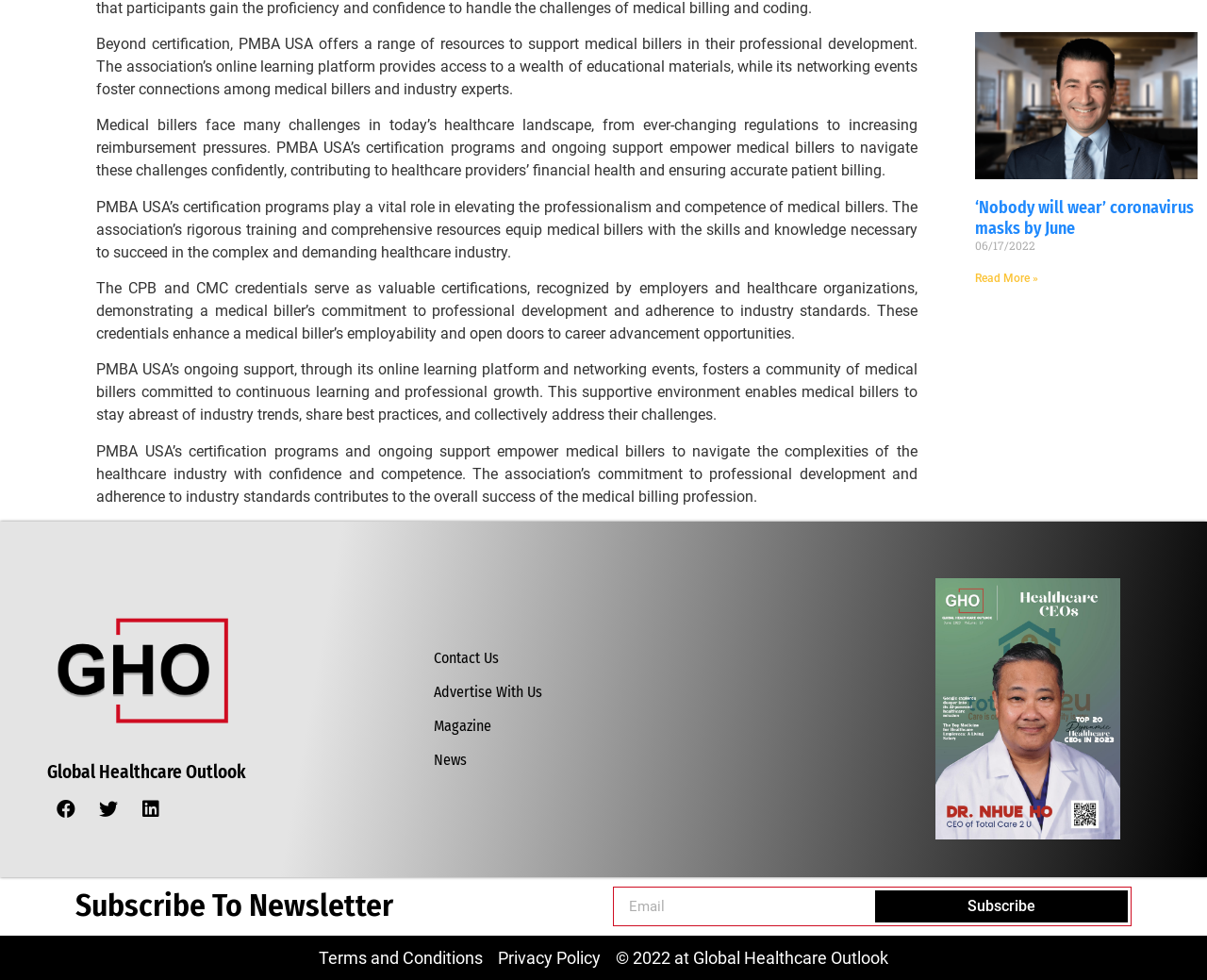What is the purpose of the 'Subscribe To Newsletter' section?
Craft a detailed and extensive response to the question.

The 'Subscribe To Newsletter' section appears to allow users to input their email address and subscribe to a newsletter, likely to receive updates and news from Global Healthcare Outlook.